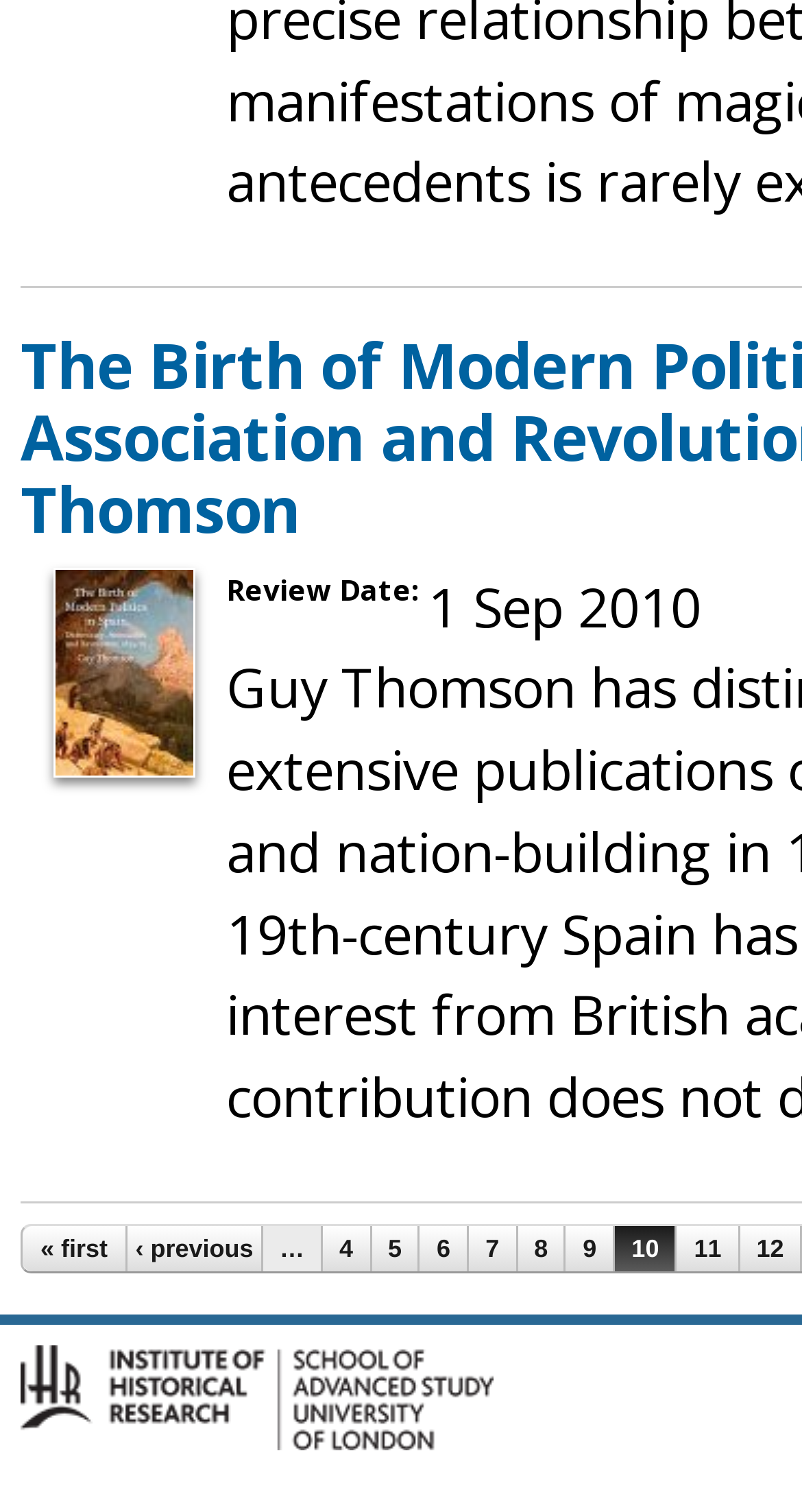What is the review date?
Please provide a single word or phrase as your answer based on the screenshot.

1 Sep 2010